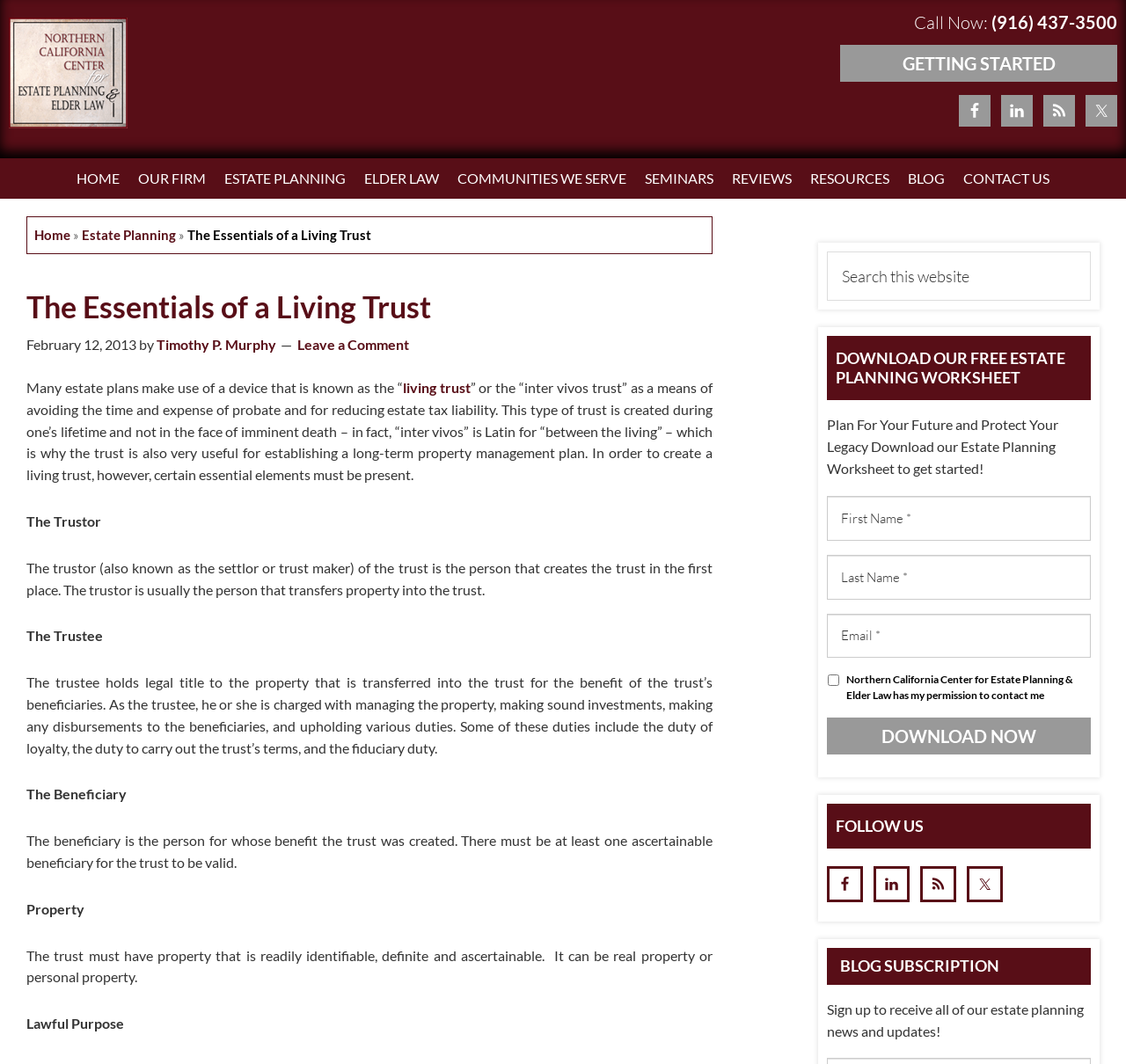Pinpoint the bounding box coordinates of the area that should be clicked to complete the following instruction: "Download the Estate Planning Worksheet". The coordinates must be given as four float numbers between 0 and 1, i.e., [left, top, right, bottom].

[0.734, 0.674, 0.969, 0.709]